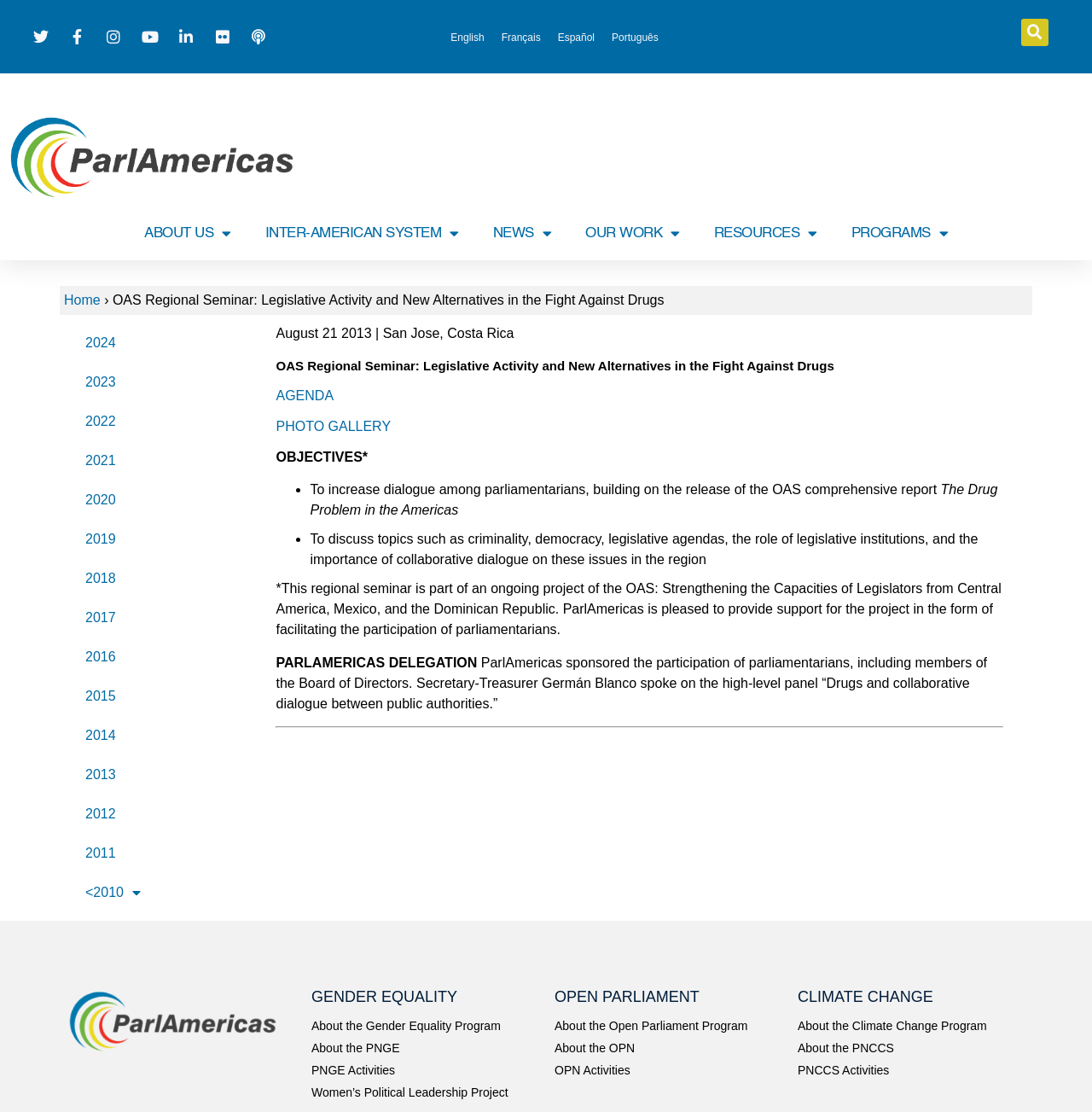From the element description aria-label="Instagram", predict the bounding box coordinates of the UI element. The coordinates must be specified in the format (top-left x, top-left y, bottom-right x, bottom-right y) and should be within the 0 to 1 range.

None